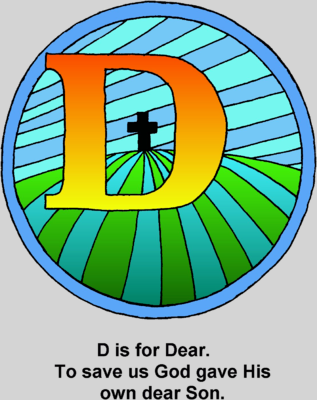Offer a detailed explanation of the image's components.

This colorful illustration features the letter "D" prominently displayed in a vibrant, circular design. The letter is adorned in shades of orange and red, set against a gradient blue background that transitions into green fields below. A black cross is subtly integrated into the design, signifying its connection to Christian beliefs. Below the letter, the phrase "D is for Dear. To save us God gave His own dear Son." emphasizes the message of love and sacrifice in Christian teachings. This artwork serves as part of the Bible Alphabet series, highlighting the significance of each letter associated with spiritual concepts.